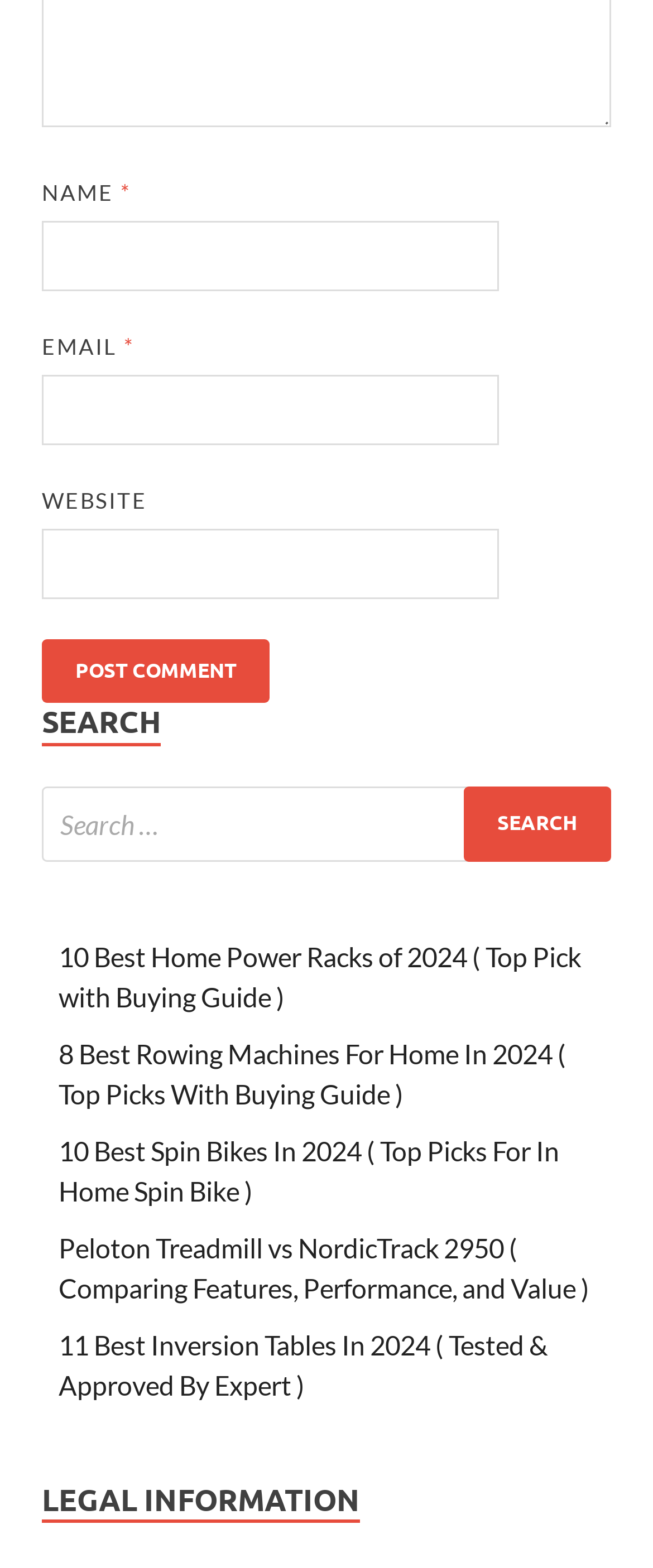Could you highlight the region that needs to be clicked to execute the instruction: "Enter your name"?

[0.064, 0.141, 0.764, 0.186]